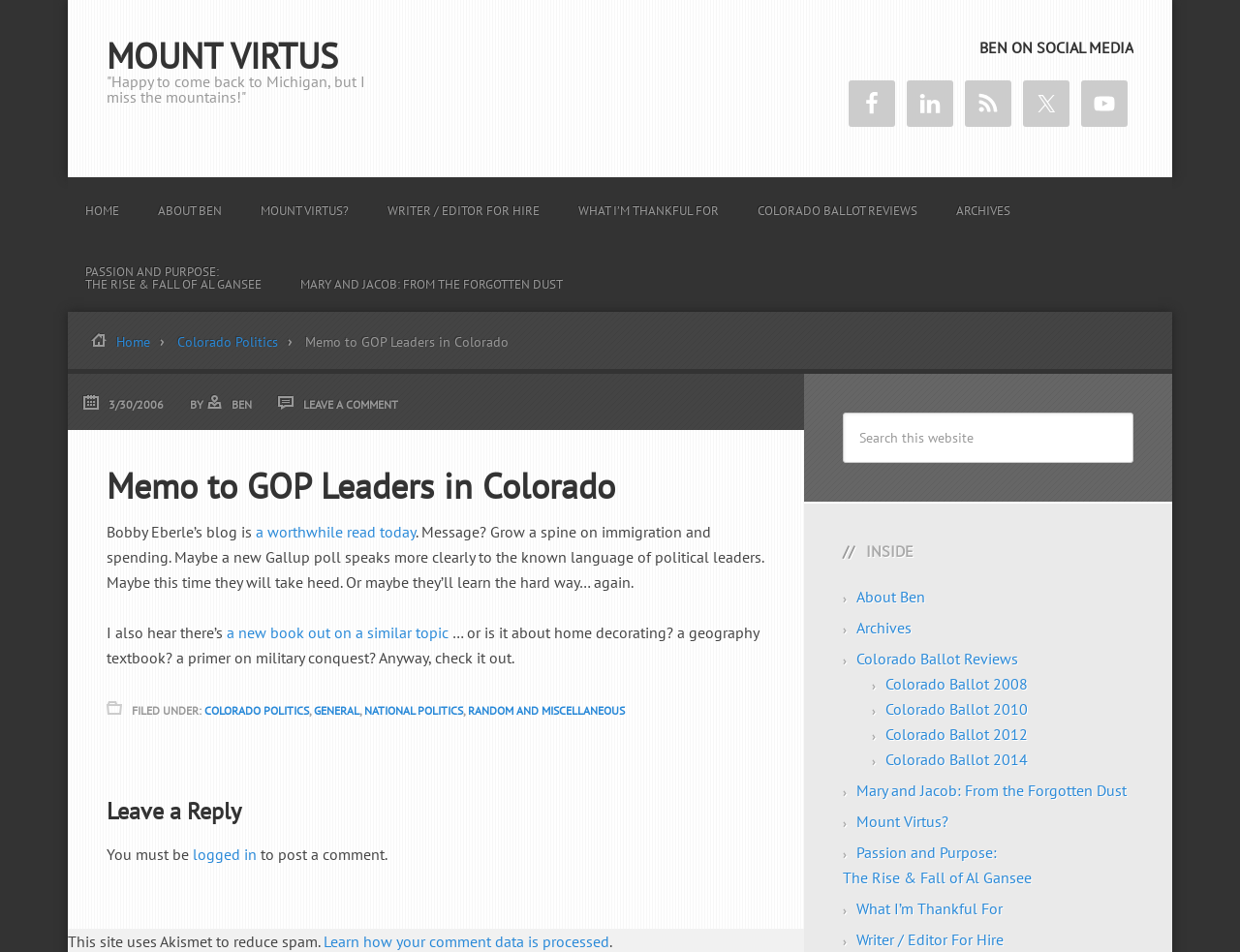Please specify the bounding box coordinates of the area that should be clicked to accomplish the following instruction: "Check the essential guide to choosing the best electric toothbrush". The coordinates should consist of four float numbers between 0 and 1, i.e., [left, top, right, bottom].

None